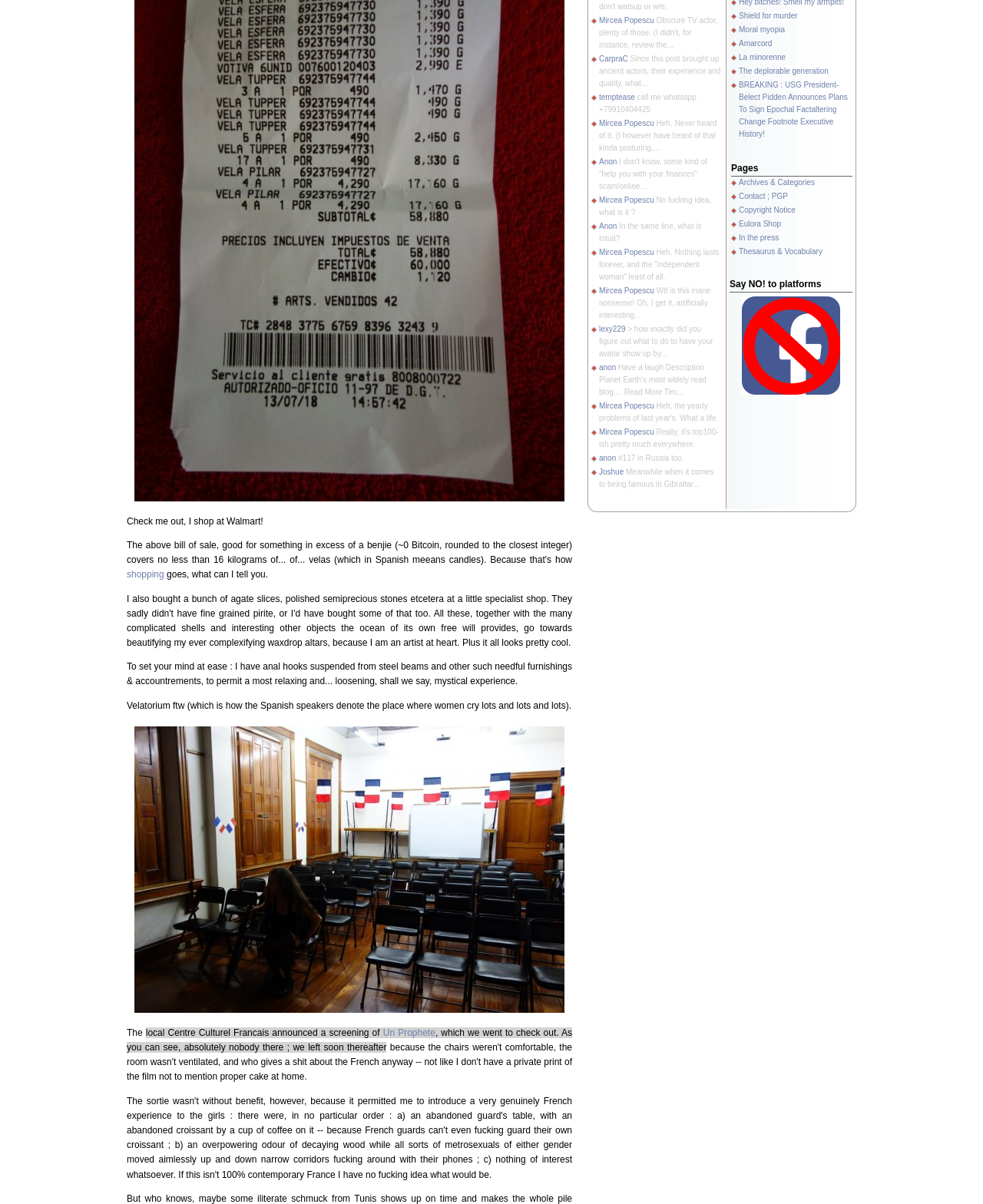Based on the element description In the press, identify the bounding box coordinates for the UI element. The coordinates should be in the format (top-left x, top-left y, bottom-right x, bottom-right y) and within the 0 to 1 range.

[0.752, 0.194, 0.792, 0.201]